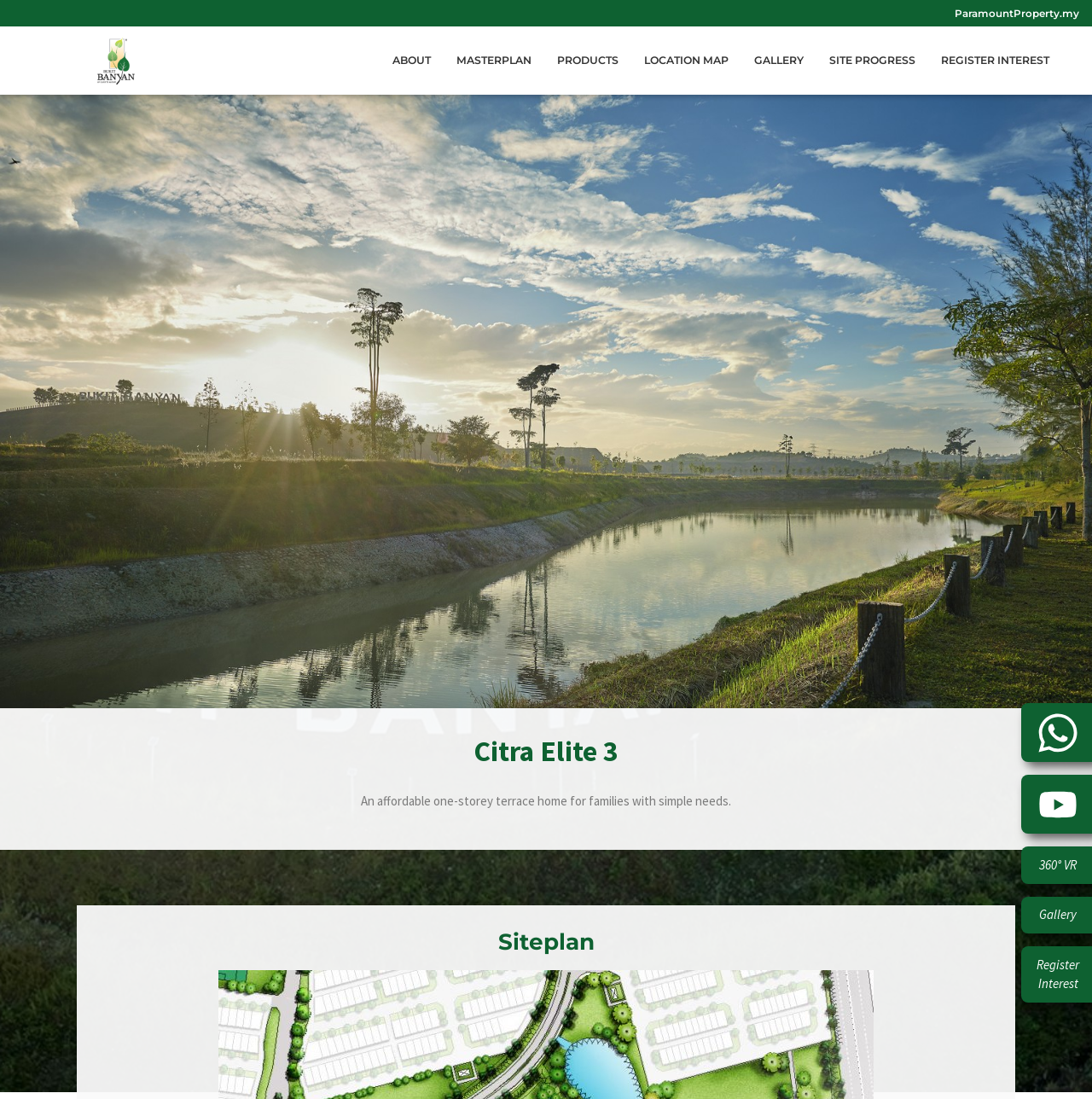Show the bounding box coordinates for the HTML element described as: "Masterplan".

[0.414, 0.043, 0.498, 0.067]